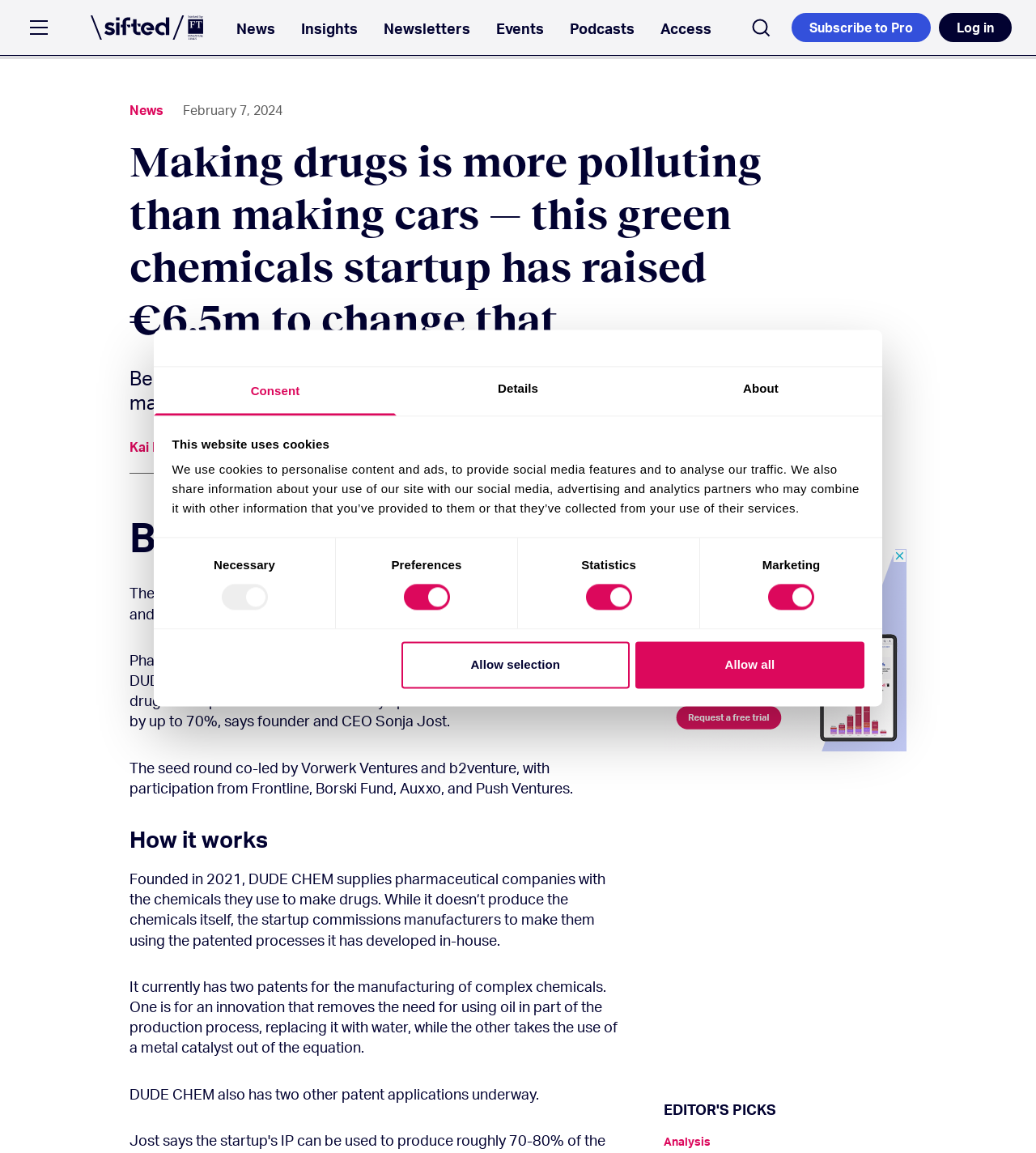Summarize the webpage with intricate details.

This webpage is an article about a green chemicals startup, DUDE CHEM, which has raised €6.5m to reduce the cost of chemical manufacturing and make the process more environmentally friendly. 

At the top of the page, there is a navigation menu with buttons for "News", "Insights", "Newsletters", "Events", "Podcasts", "Access", "Search", "Subscribe to Pro", and "Log in". 

Below the navigation menu, there is a heading that reads "Making drugs is more polluting than making cars — this green chemicals startup has raised €6.5m to change that". 

Next to the heading, there is a subheading that summarizes the article, stating that Berlin-based DUDE CHEM says it can reduce the cost of chemical manufacturing by 30% and bring production back to Europe. 

The article is written by Kai Nicol-Schwarz and has a "min read" indicator. 

The main content of the article is divided into sections, with headings such as "How it works" and paragraphs of text that describe the startup's patented chemical manufacturing processes and their benefits. 

On the right side of the page, there is an advertisement iframe with a label "ADVERTISEMENT" above it. 

At the bottom of the page, there is a link to "Analysis". 

A cookie consent dialog is displayed at the top of the page, with tabs for "Consent", "Details", and "About". The dialog contains a message about the website's use of cookies and provides options for users to select their preferences.